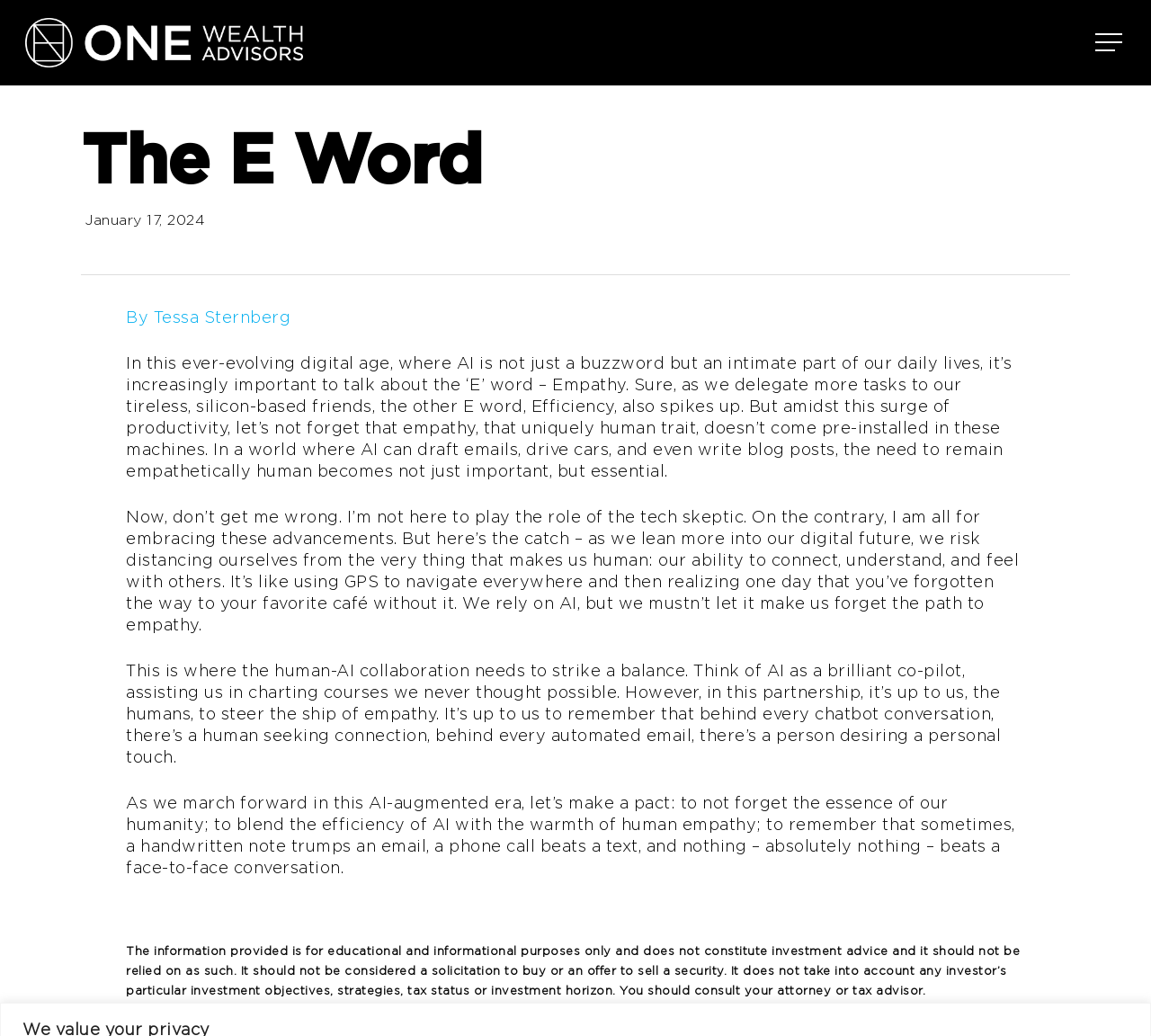Review the image closely and give a comprehensive answer to the question: What is the date of the article?

I found the date of the article by looking at the static text element with the bounding box coordinates [0.074, 0.204, 0.178, 0.22], which contains the text 'January 17, 2024'.